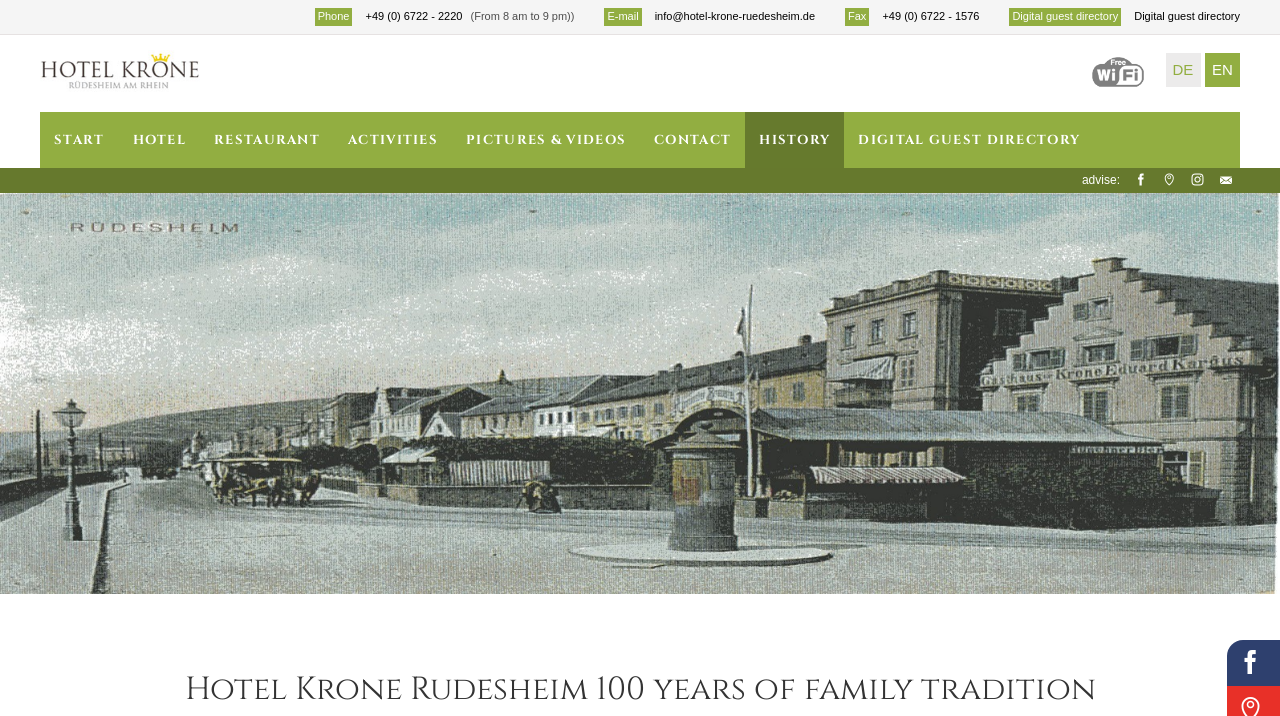Find the bounding box coordinates of the element to click in order to complete this instruction: "Go to the HOME page". The bounding box coordinates must be four float numbers between 0 and 1, denoted as [left, top, right, bottom].

None